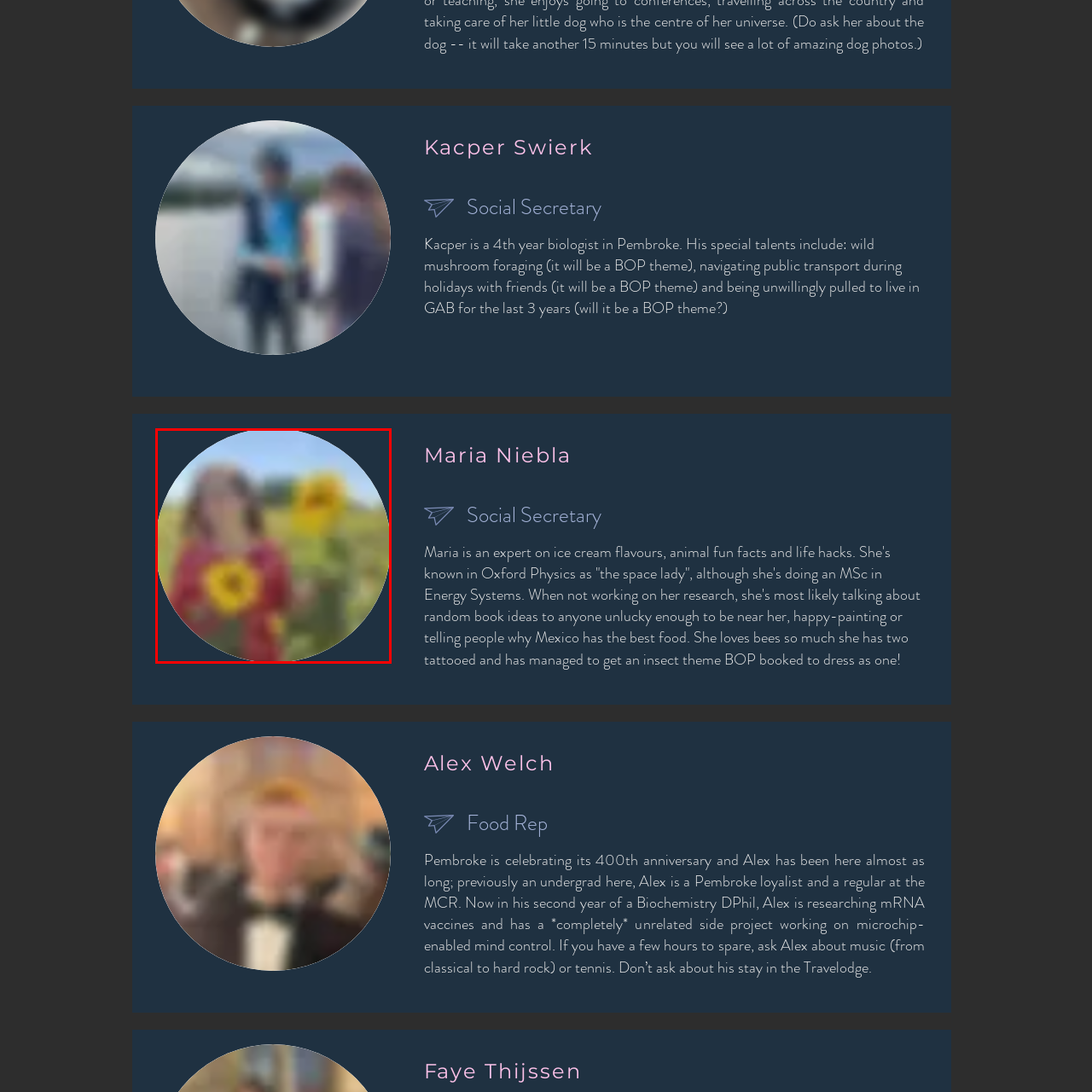Concentrate on the part of the image bordered in red, What color is the person's top? Answer concisely with a word or phrase.

Red